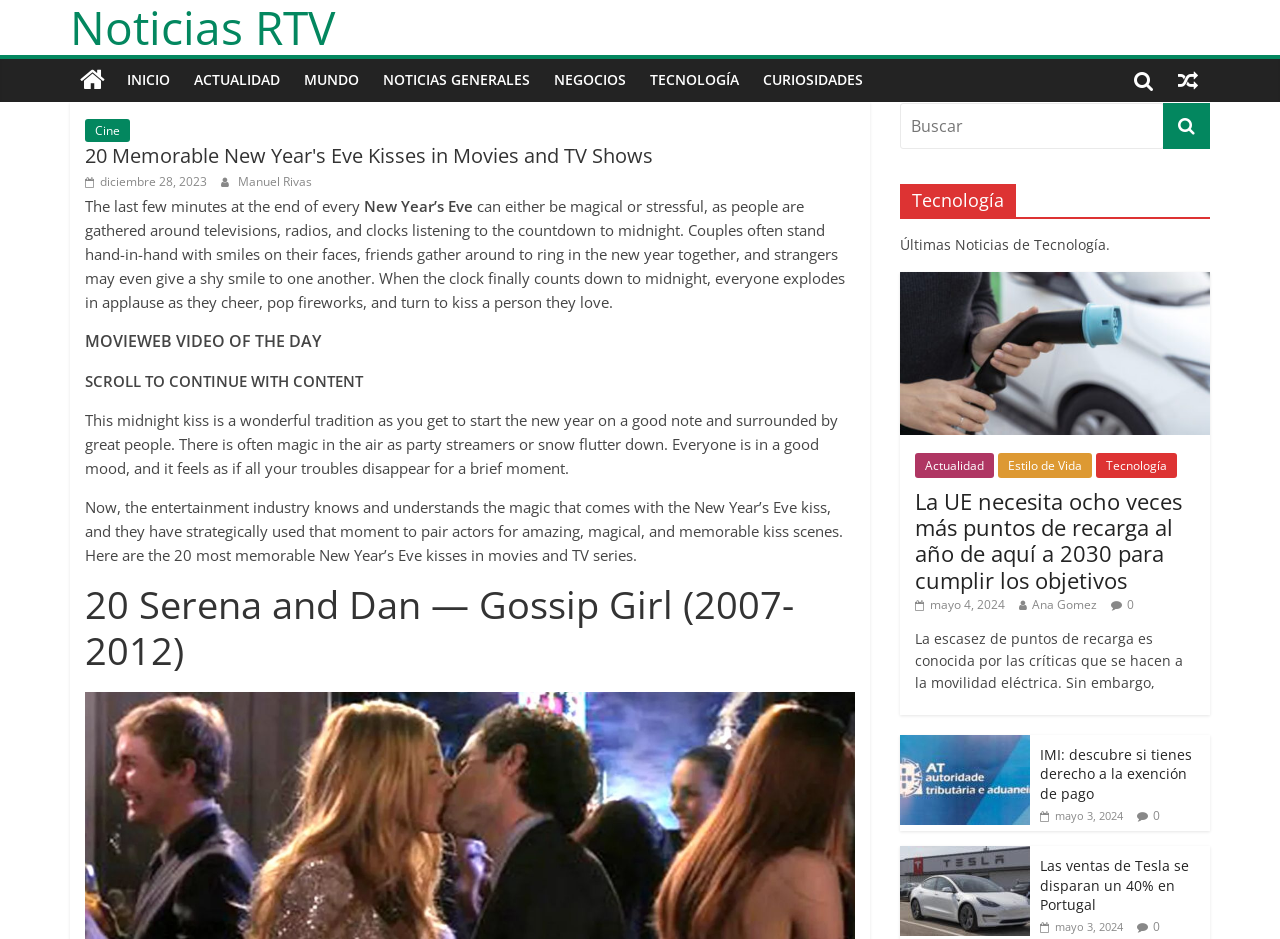Give the bounding box coordinates for this UI element: "diciembre 28, 2023". The coordinates should be four float numbers between 0 and 1, arranged as [left, top, right, bottom].

[0.066, 0.184, 0.162, 0.203]